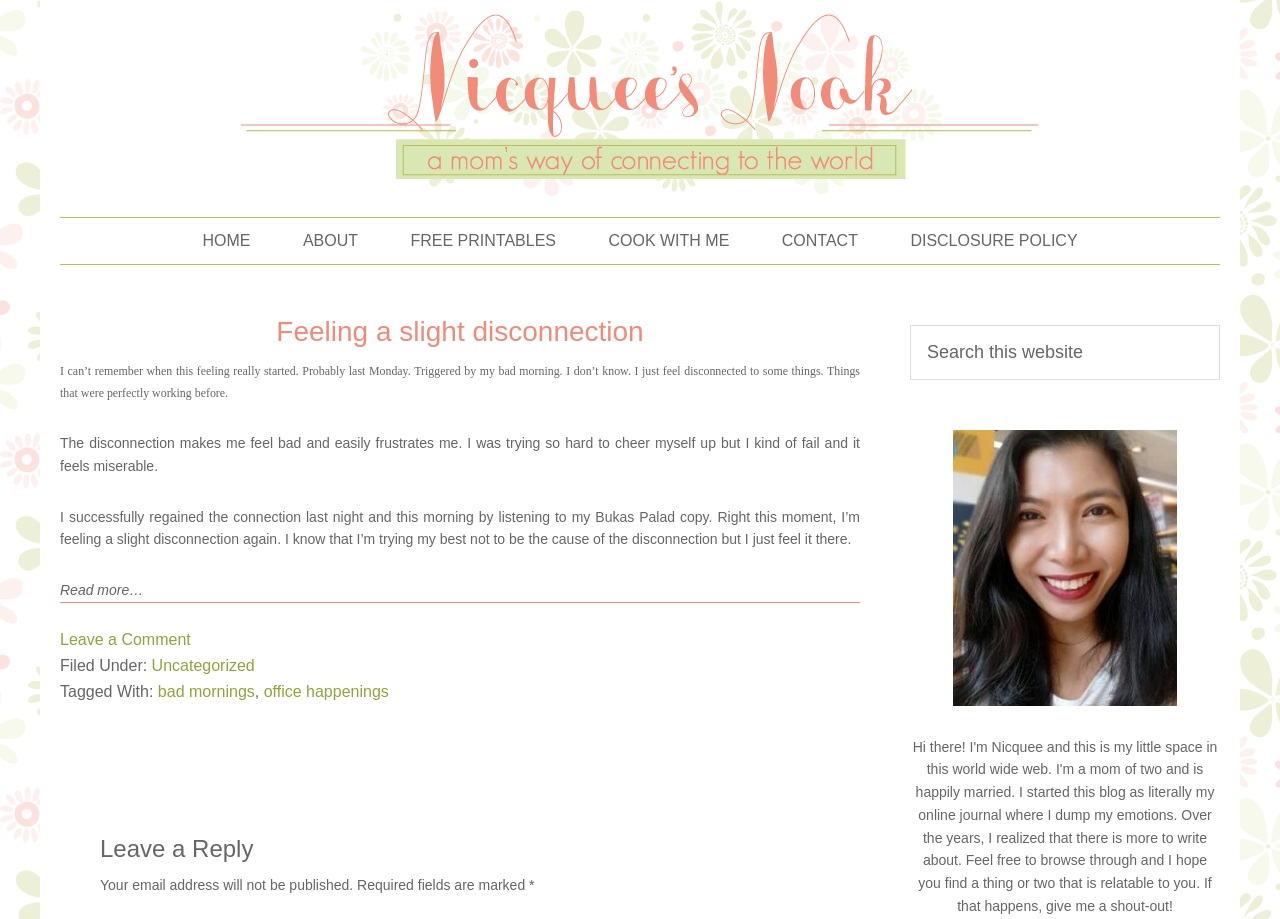Determine the bounding box coordinates for the area that should be clicked to carry out the following instruction: "Visit Teacollection website".

None